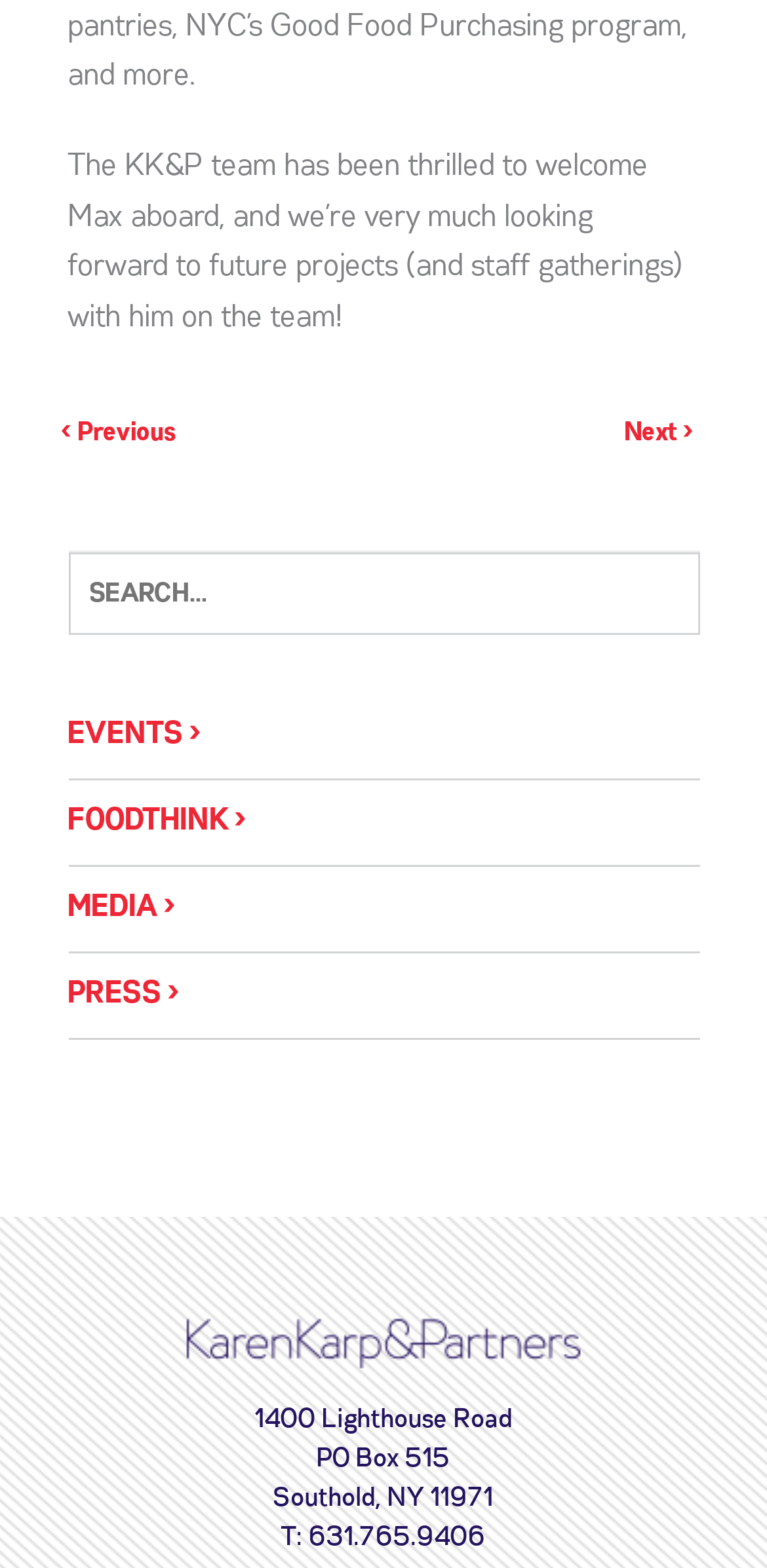What is the address of the company? Based on the screenshot, please respond with a single word or phrase.

1400 Lighthouse Road, PO Box 515, Southold, NY 11971